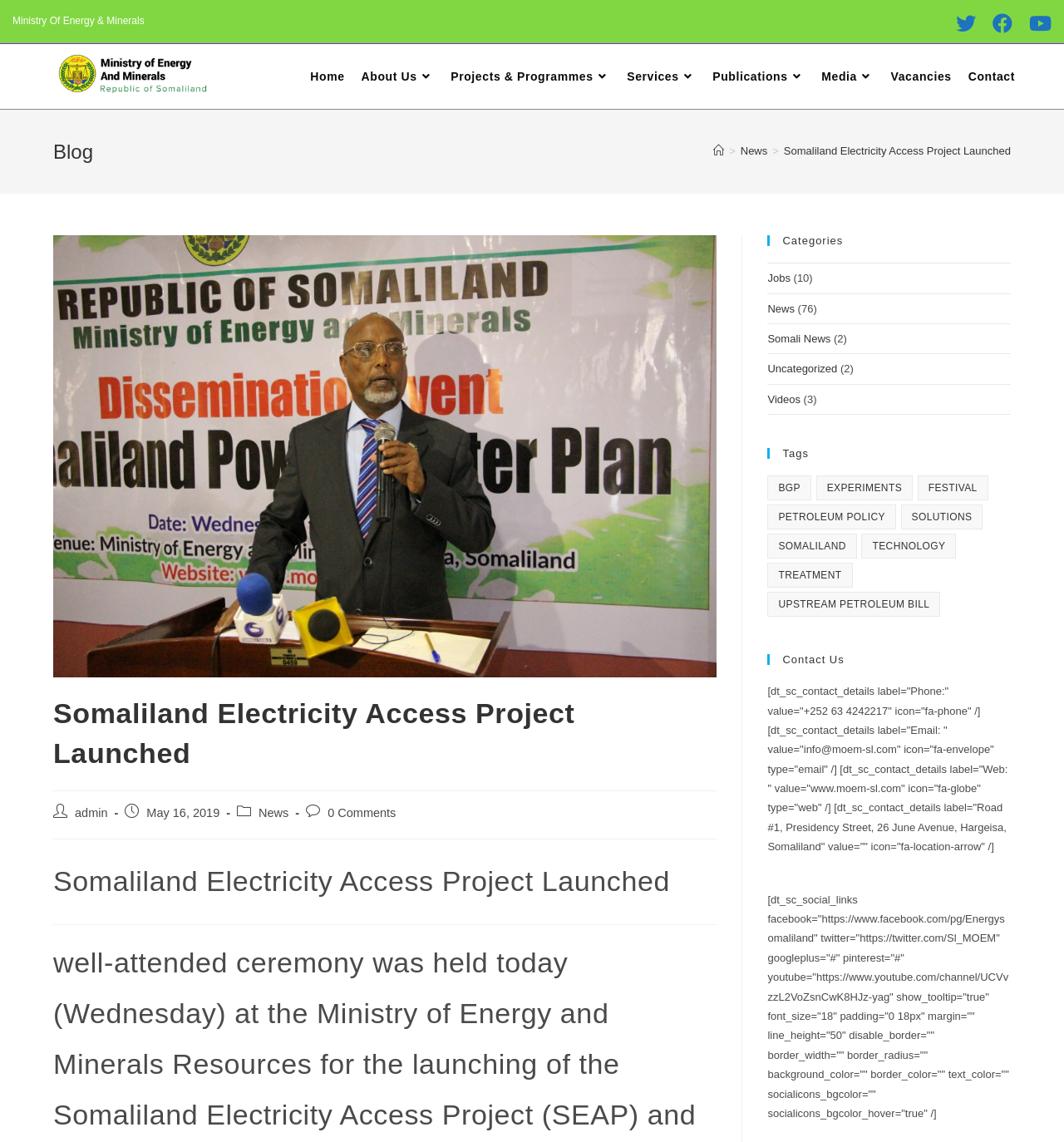Please locate the bounding box coordinates for the element that should be clicked to achieve the following instruction: "Check the Contact Us information". Ensure the coordinates are given as four float numbers between 0 and 1, i.e., [left, top, right, bottom].

[0.721, 0.573, 0.95, 0.582]